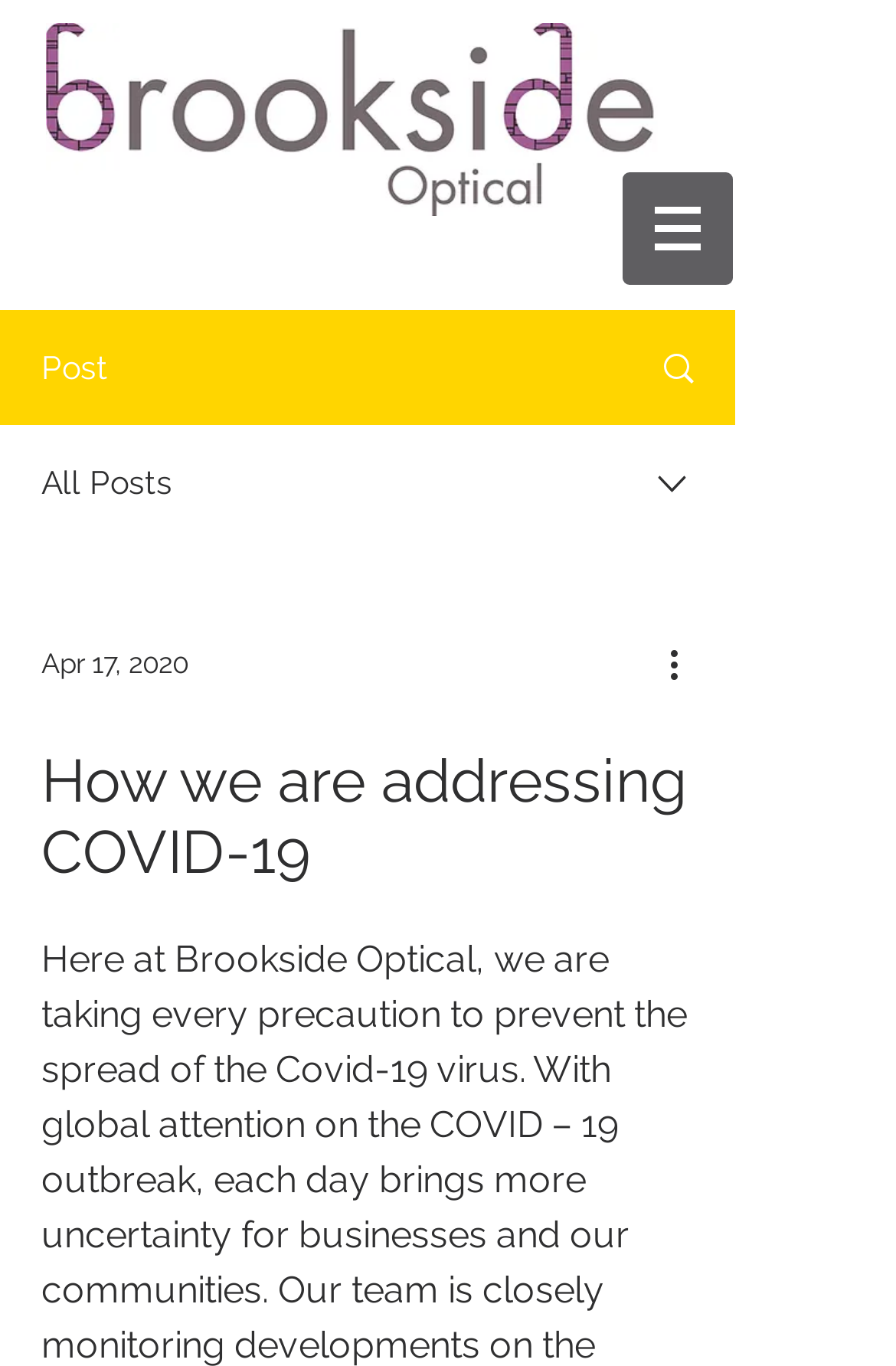What is the date mentioned in the article?
Provide an in-depth and detailed answer to the question.

The date 'Apr 17, 2020' is mentioned in the article, which can be found in the generic element within the combobox.